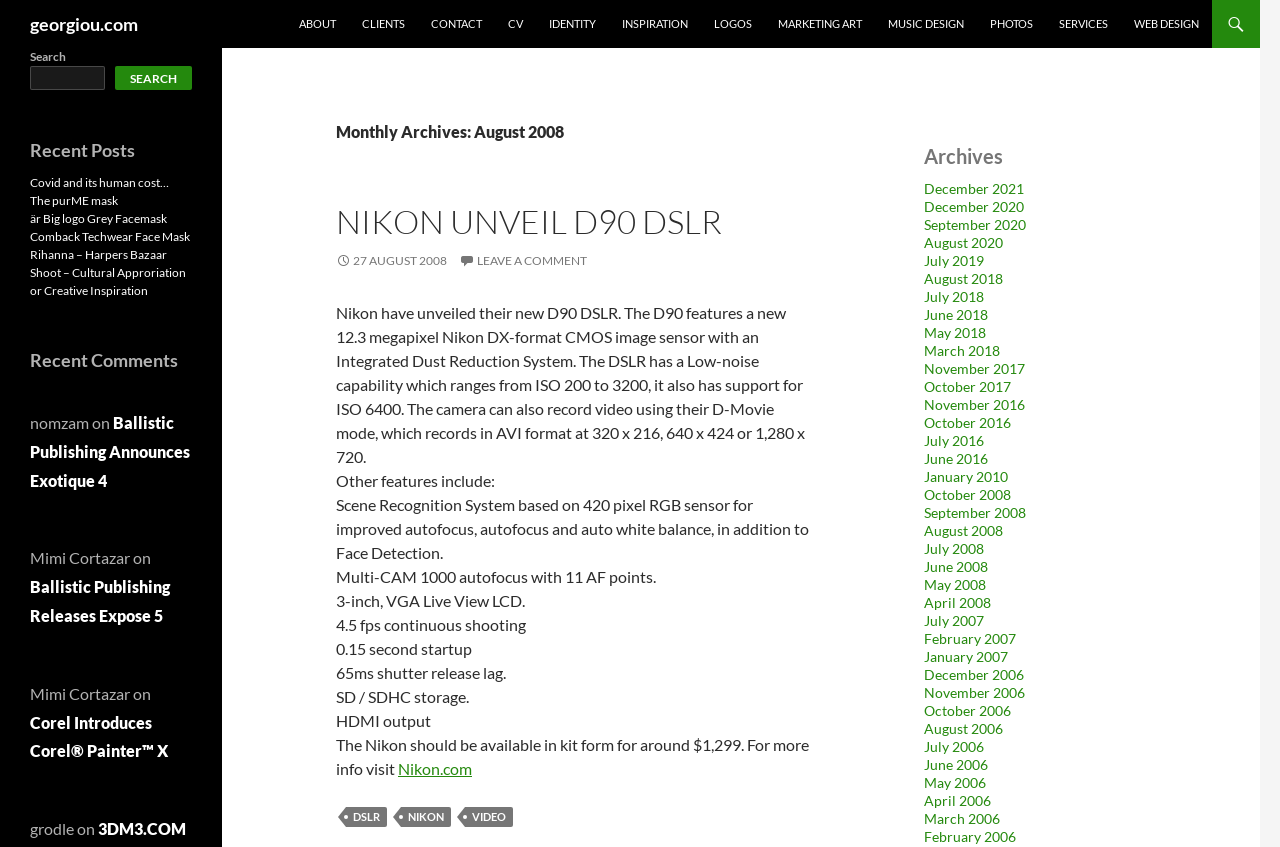Please identify the bounding box coordinates of the clickable element to fulfill the following instruction: "search". The coordinates should be four float numbers between 0 and 1, i.e., [left, top, right, bottom].

[0.023, 0.057, 0.15, 0.106]